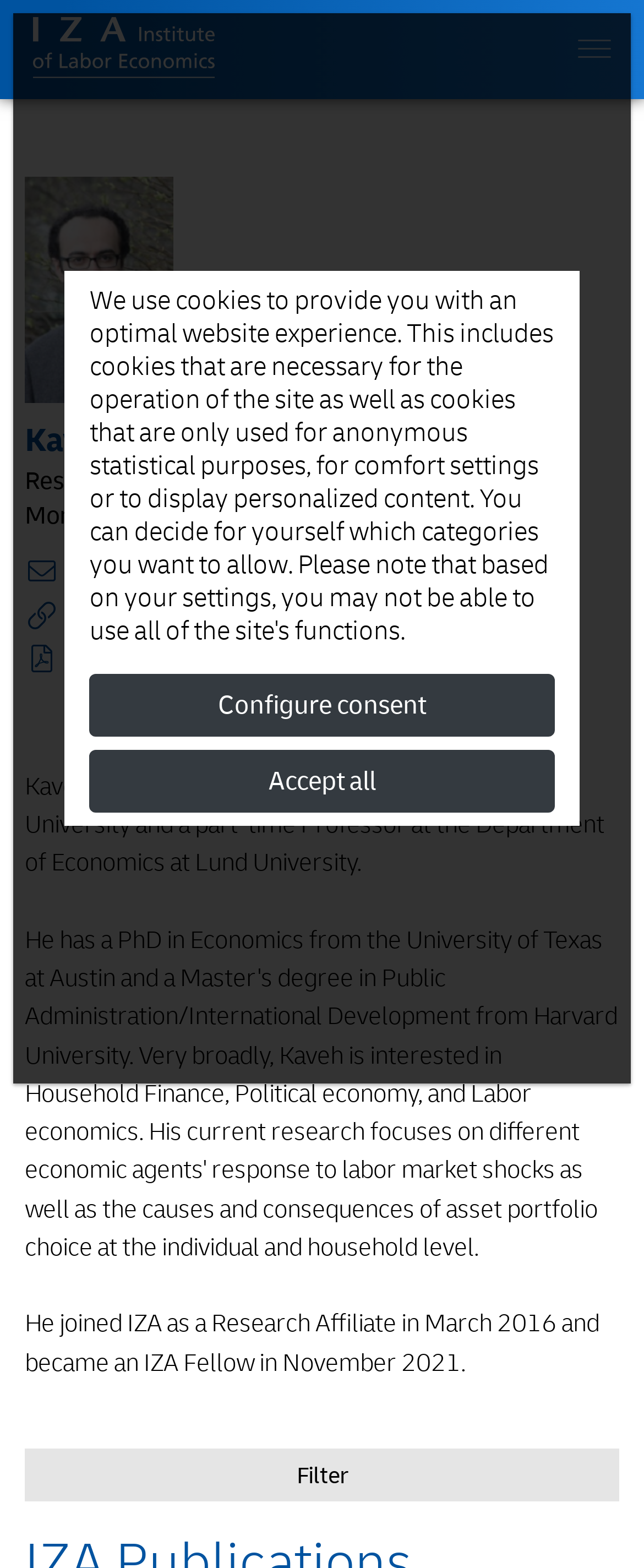Answer succinctly with a single word or phrase:
How many links are there in the top section?

3